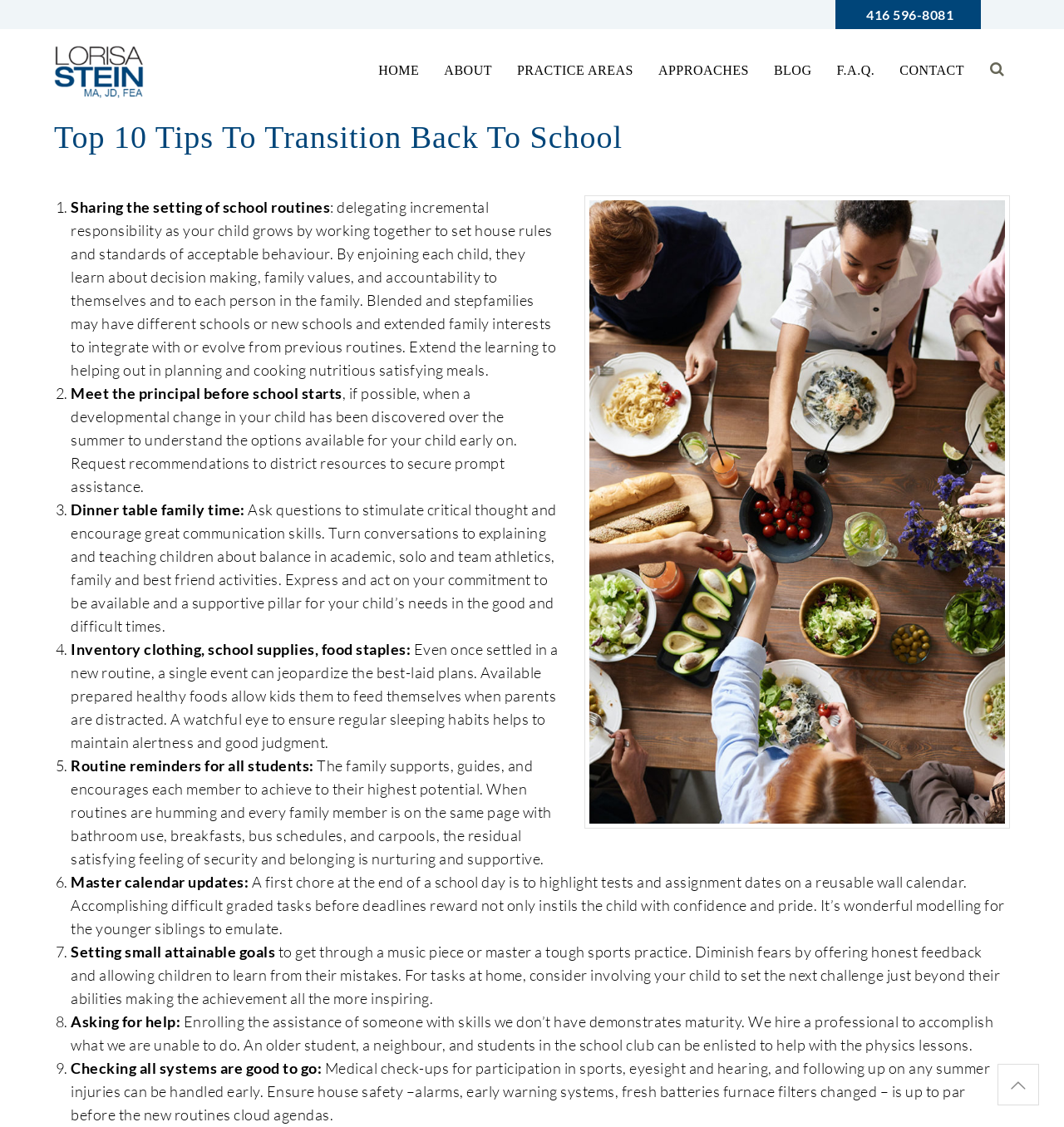Using the description "title="Back to top"", predict the bounding box of the relevant HTML element.

[0.938, 0.945, 0.976, 0.98]